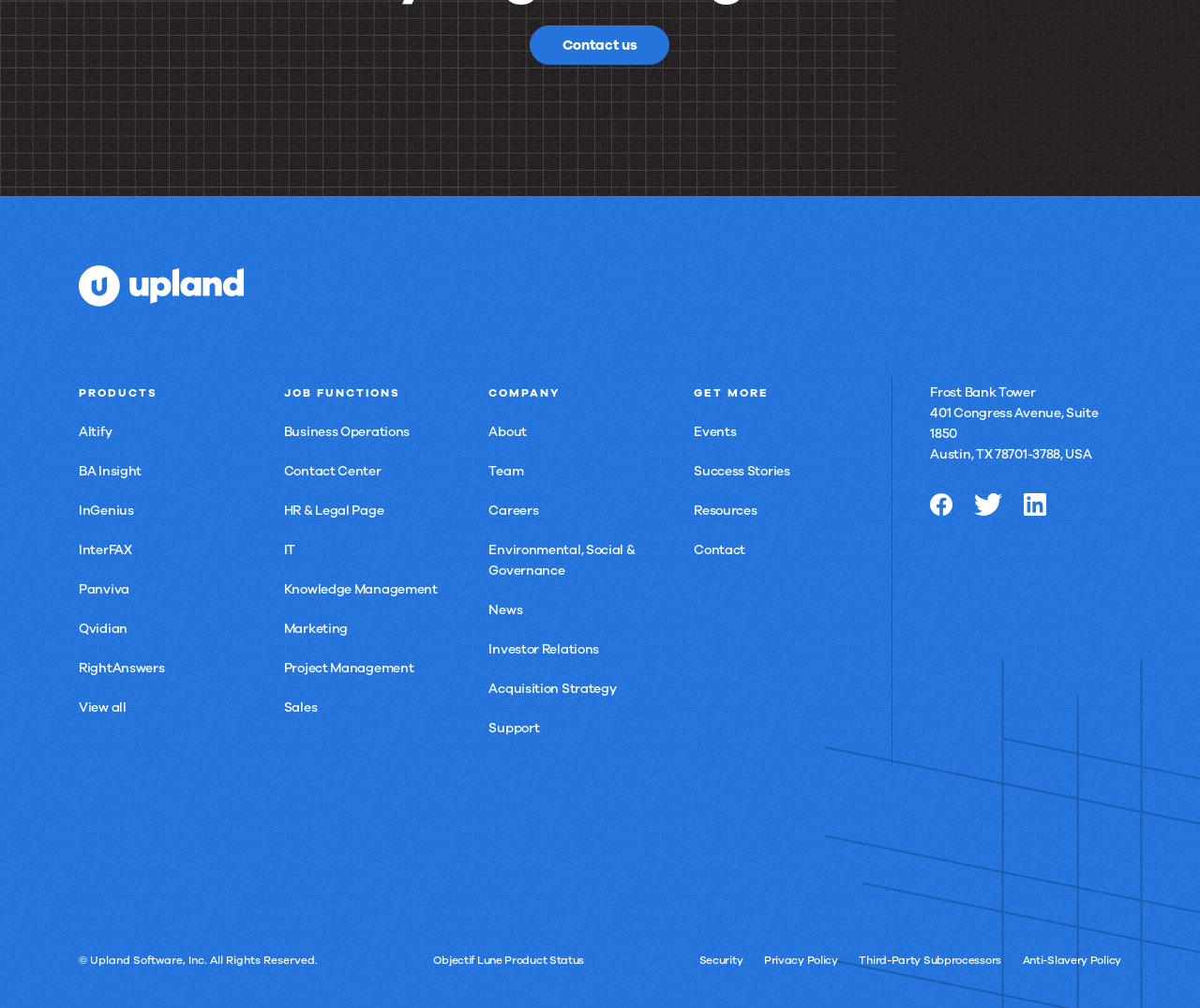Find the bounding box coordinates for the element described here: "bless".

None